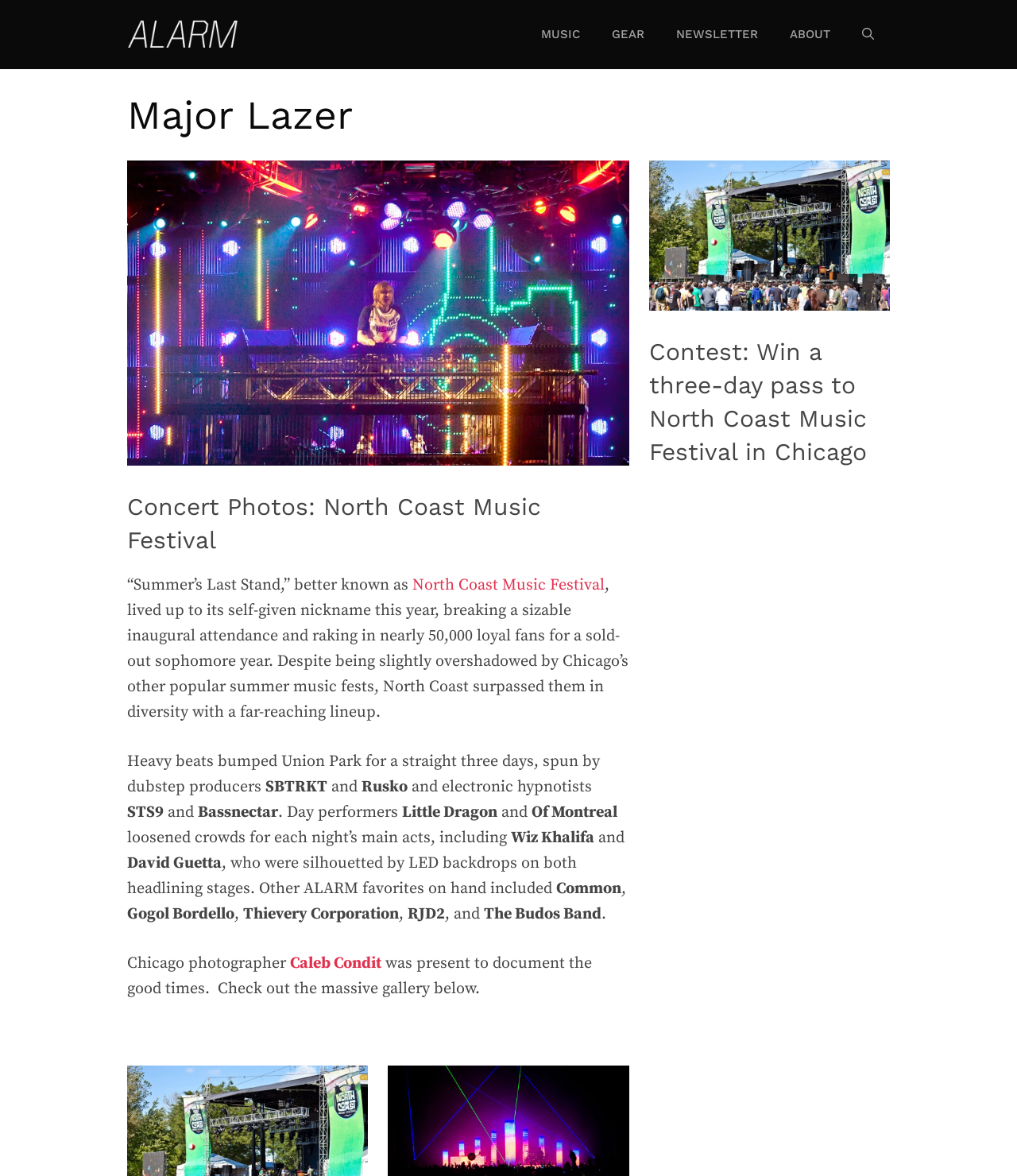Find the bounding box of the element with the following description: "alt="North Coast Music Festival"". The coordinates must be four float numbers between 0 and 1, formatted as [left, top, right, bottom].

[0.638, 0.252, 0.875, 0.269]